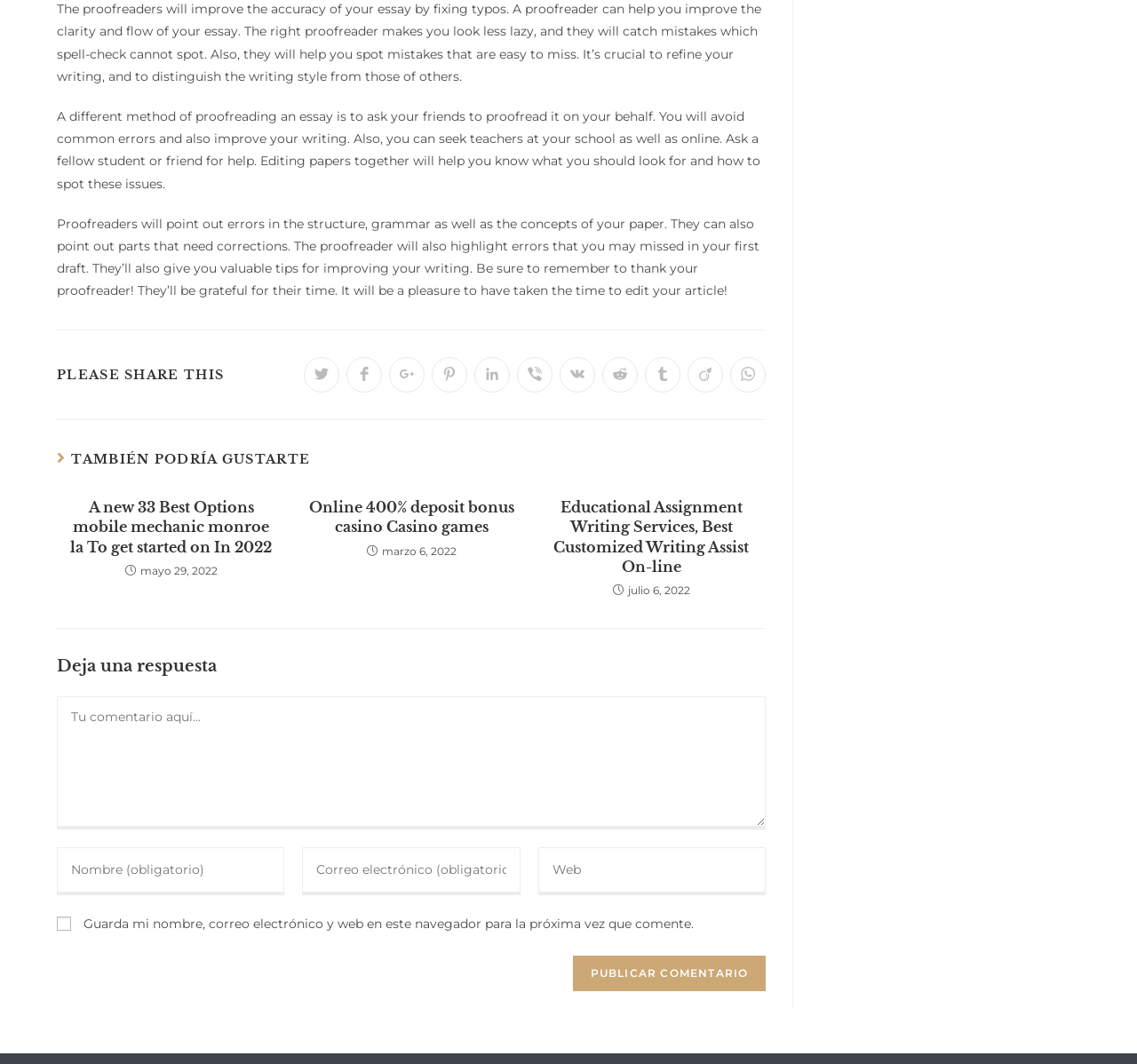Identify the bounding box coordinates of the region I need to click to complete this instruction: "Write a comment".

[0.05, 0.654, 0.674, 0.779]